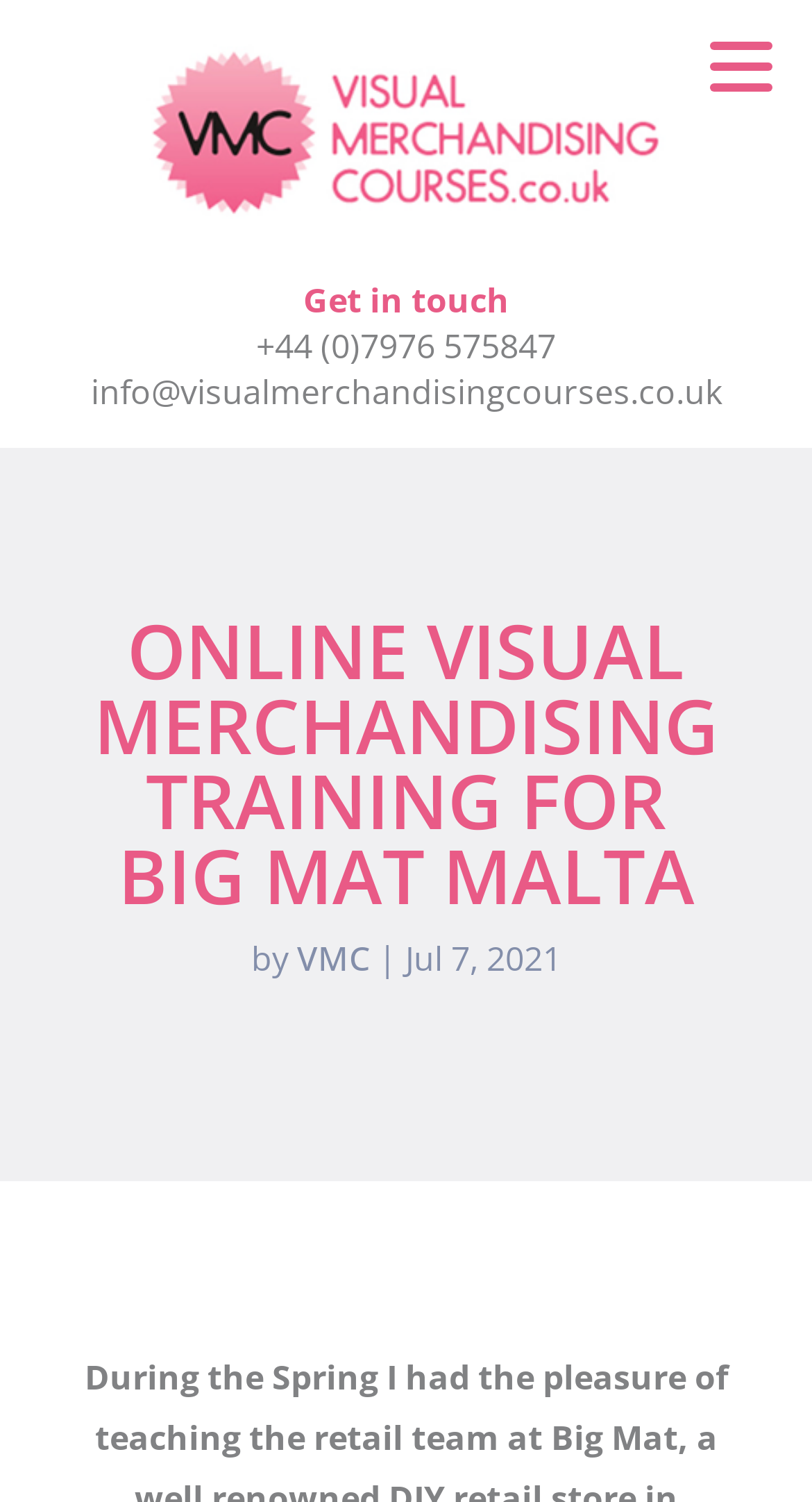Locate the bounding box coordinates of the UI element described by: "+44 (0)7976 575847". Provide the coordinates as four float numbers between 0 and 1, formatted as [left, top, right, bottom].

[0.315, 0.215, 0.685, 0.246]